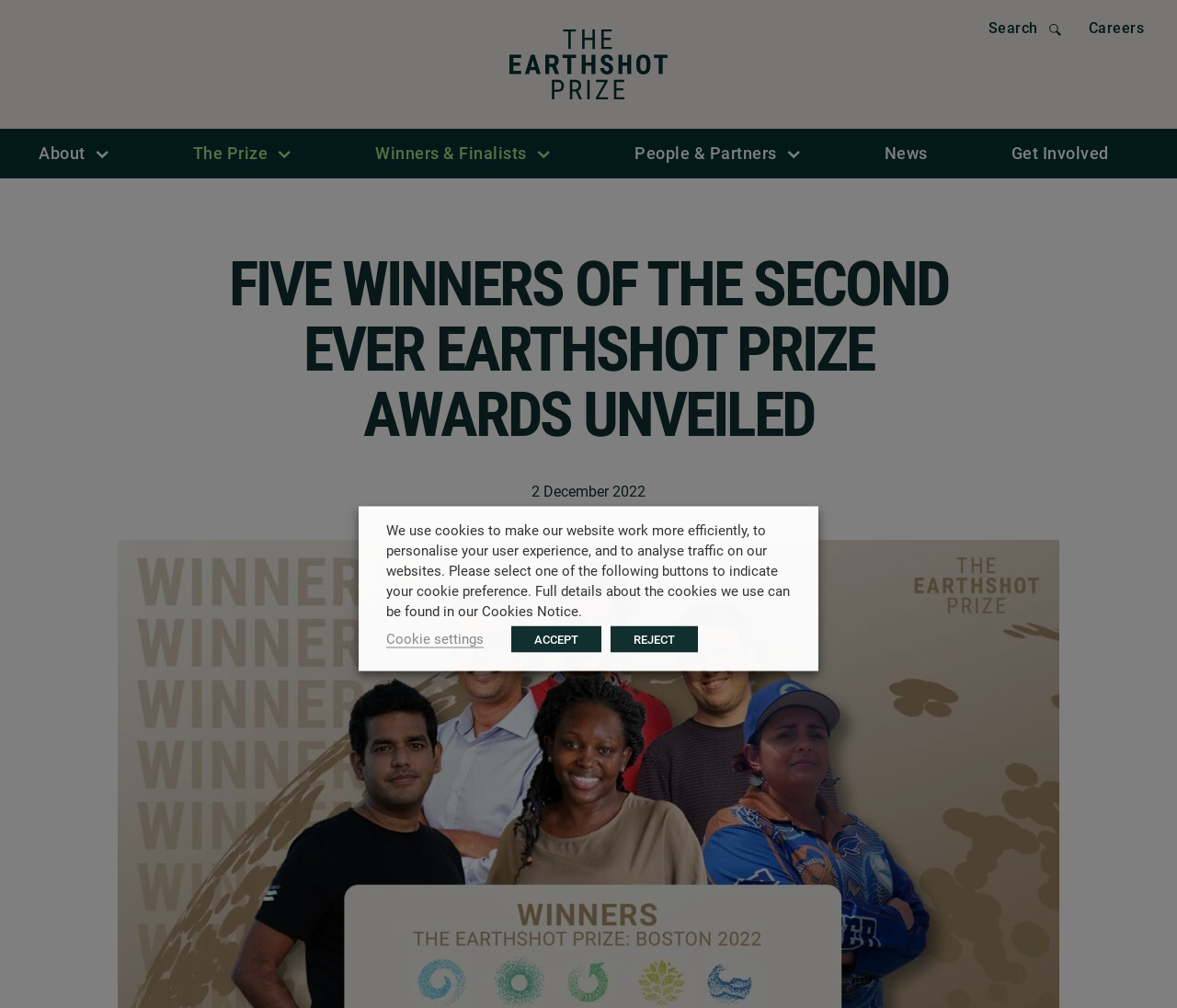Find the bounding box coordinates for the area that must be clicked to perform this action: "Click on the 'HOME' link".

None